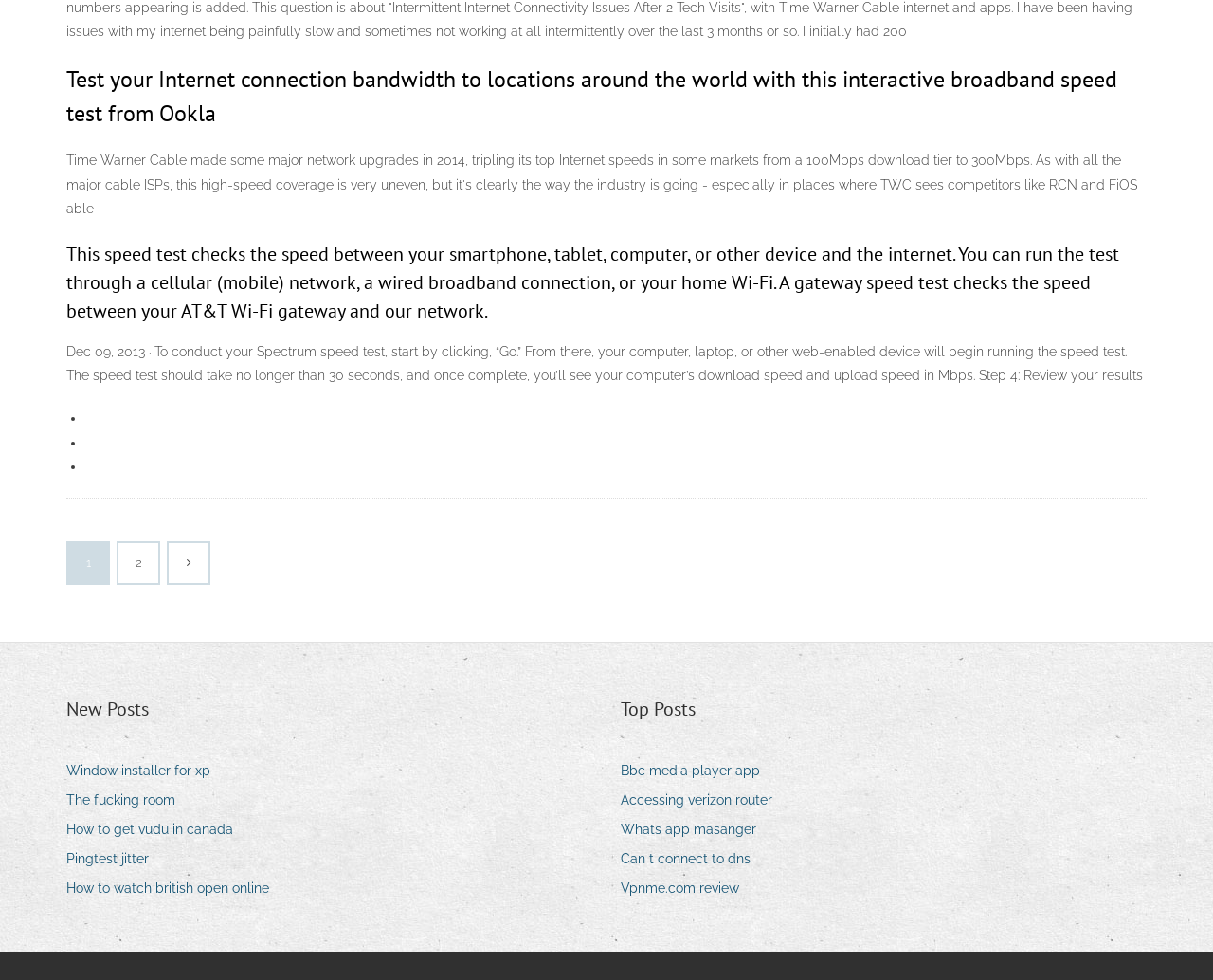Locate the UI element described by Pingtest jitter and provide its bounding box coordinates. Use the format (top-left x, top-left y, bottom-right x, bottom-right y) with all values as floating point numbers between 0 and 1.

[0.055, 0.864, 0.134, 0.89]